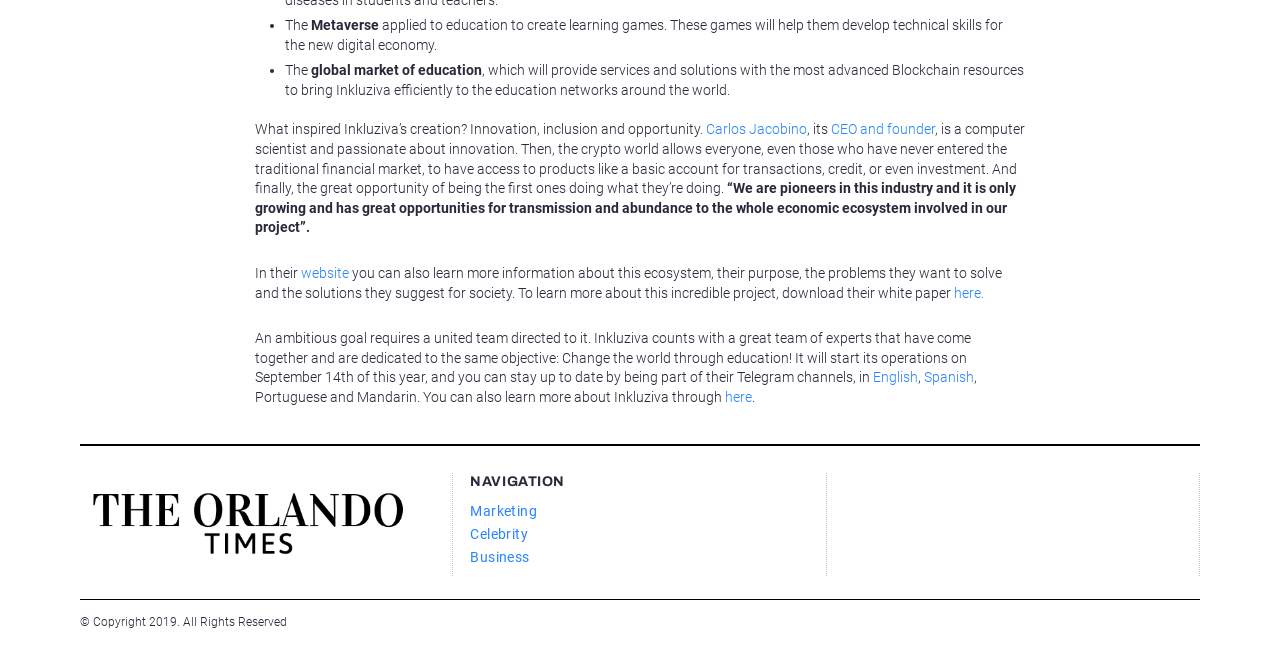Based on the image, please elaborate on the answer to the following question:
What is Inkluziva's goal?

According to the webpage, Inkluziva's goal is to change the world through education, as stated in the paragraph that mentions the team of experts working towards the same objective.